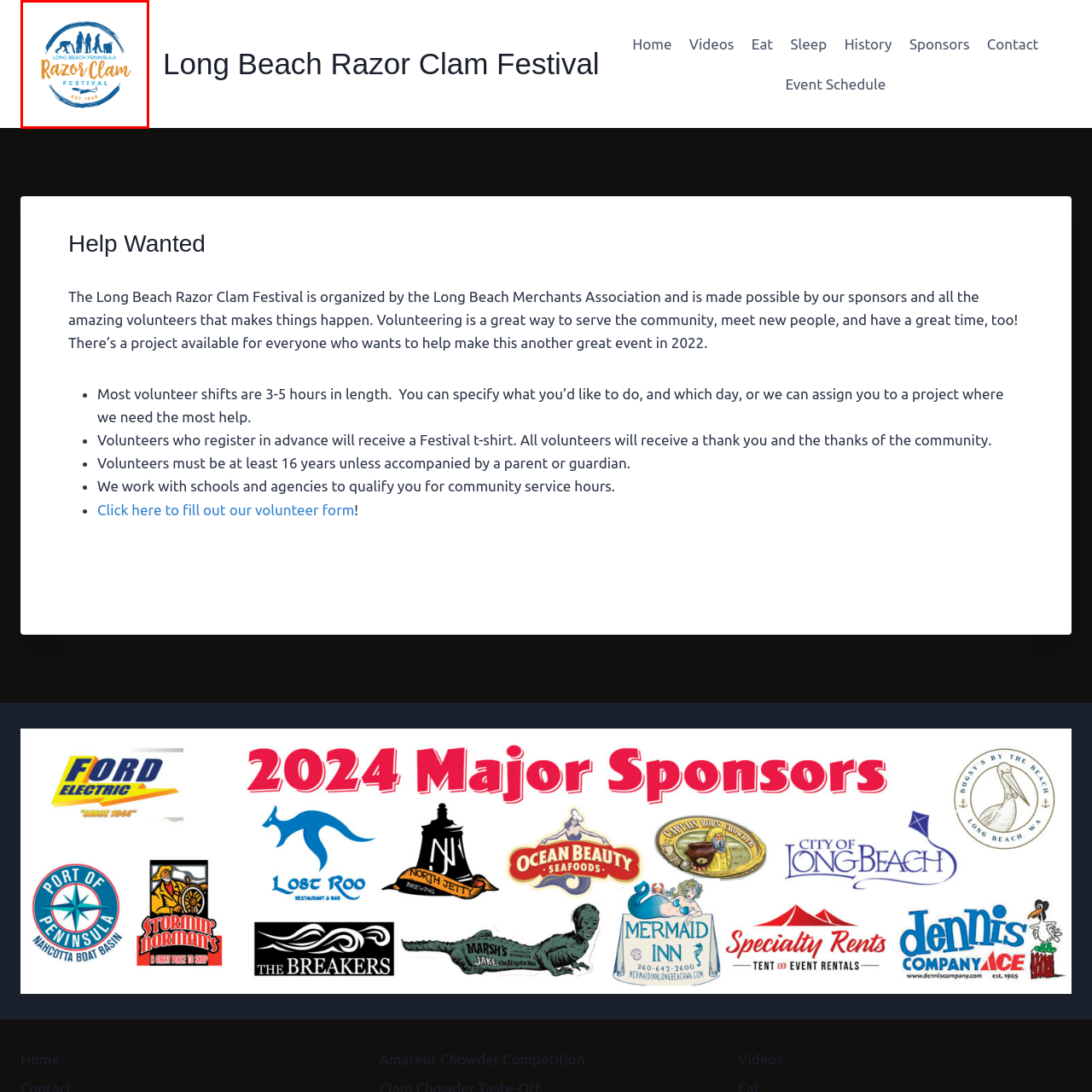What year was the festival established?
Pay attention to the image within the red bounding box and answer using just one word or a concise phrase.

1940